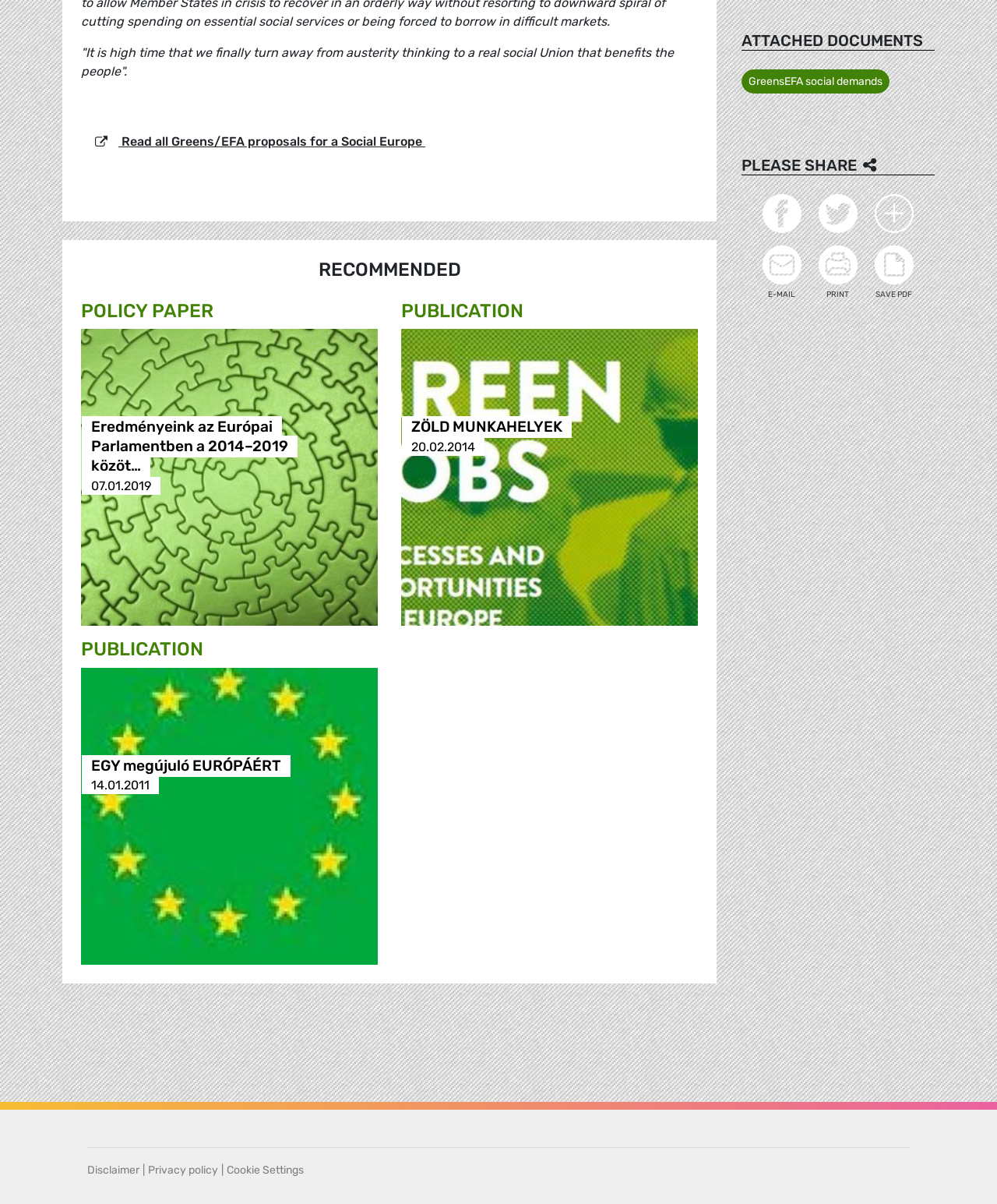Answer the question with a single word or phrase: 
How many social media sharing options are available?

4